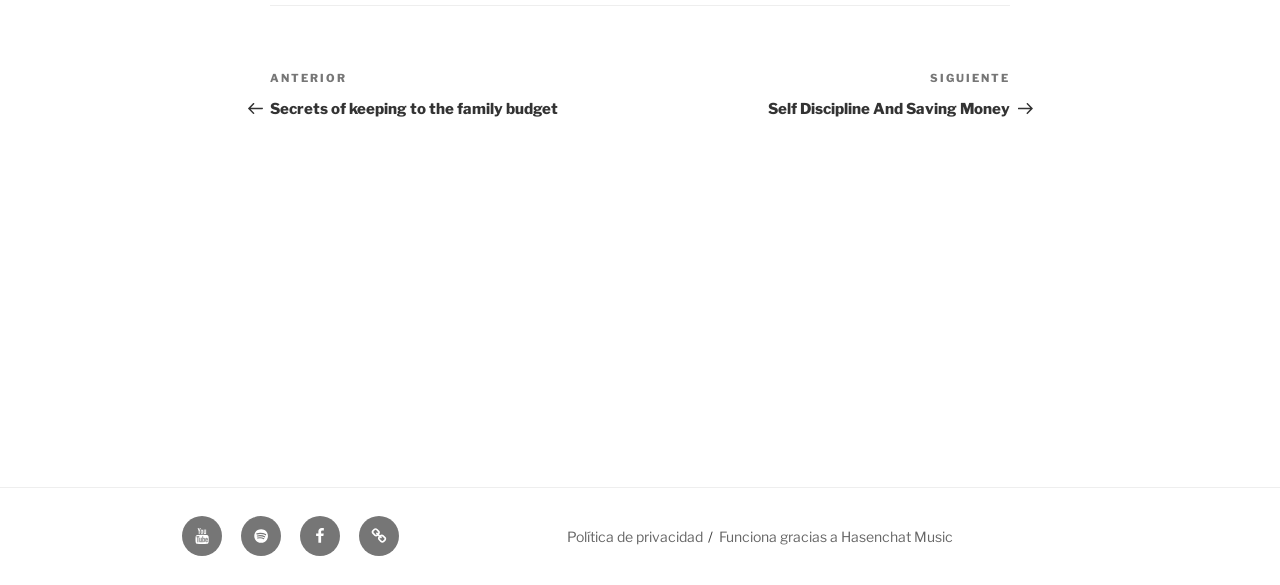Please determine the bounding box coordinates of the element to click on in order to accomplish the following task: "Go to next entry". Ensure the coordinates are four float numbers ranging from 0 to 1, i.e., [left, top, right, bottom].

[0.5, 0.119, 0.789, 0.202]